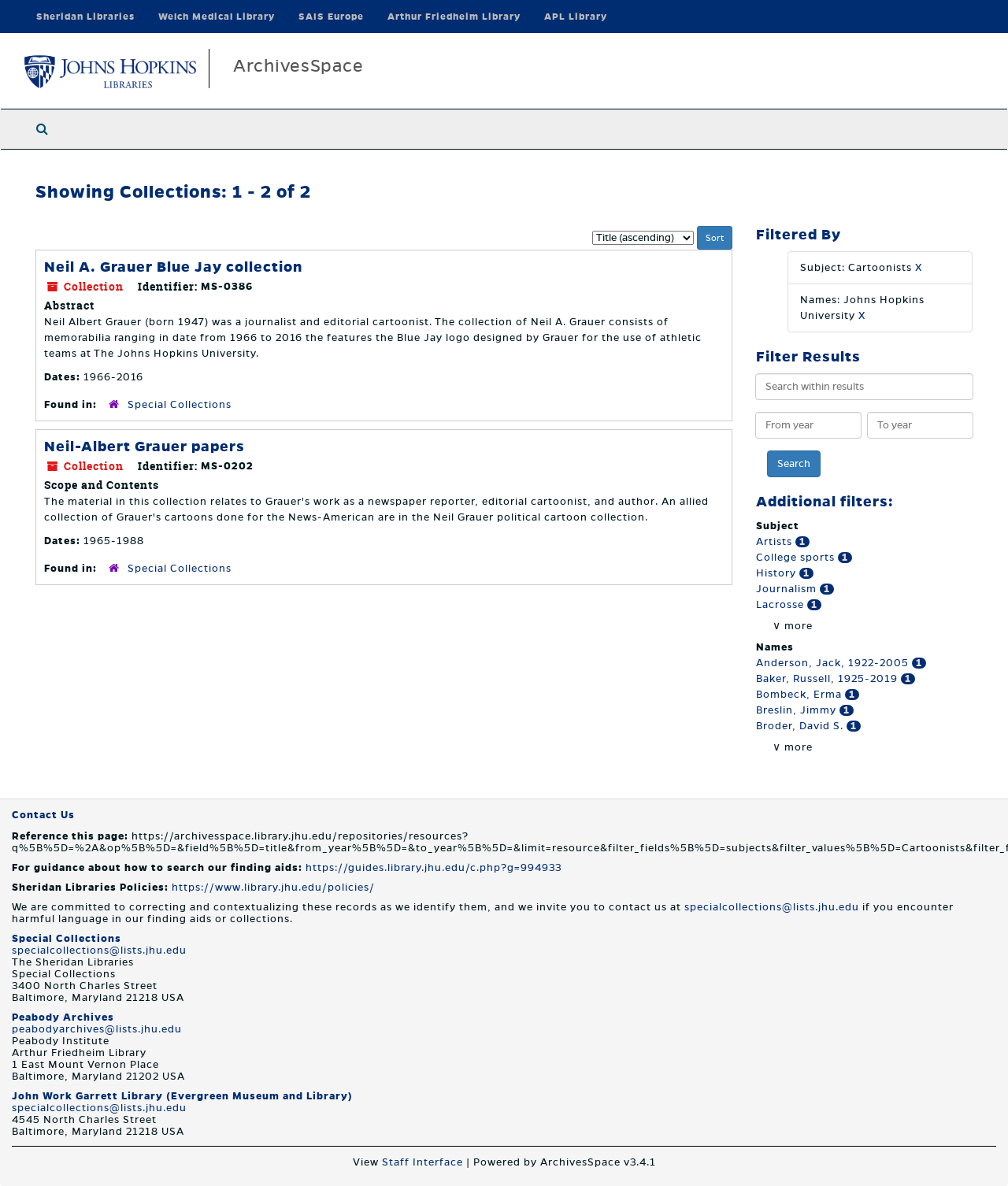Please identify the bounding box coordinates of the clickable area that will fulfill the following instruction: "Contact Us". The coordinates should be in the format of four float numbers between 0 and 1, i.e., [left, top, right, bottom].

[0.012, 0.681, 0.988, 0.694]